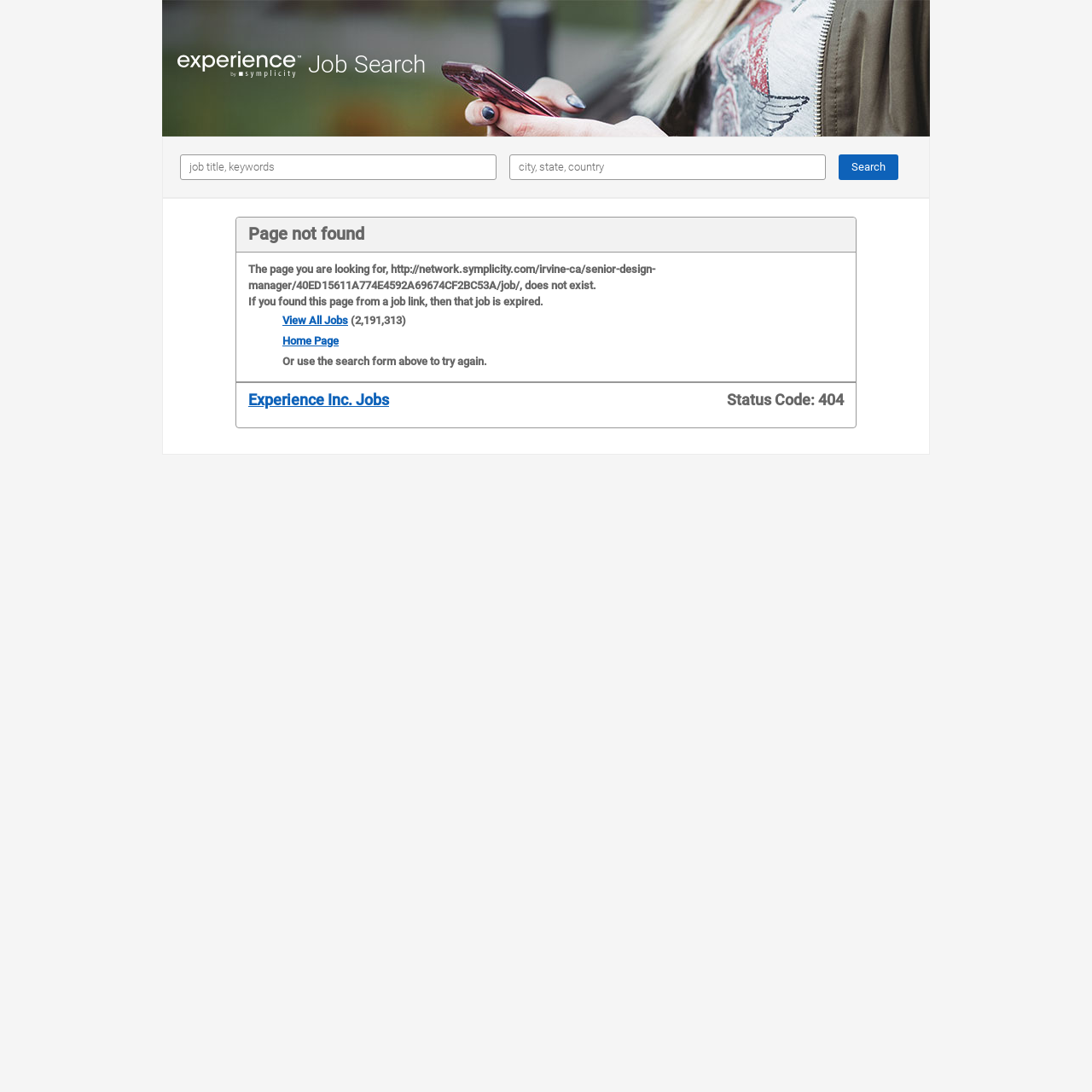Carefully observe the image and respond to the question with a detailed answer:
What is the status code of the current page?

The status code of the current page is indicated by the text 'Status Code: 404' at the bottom of the page, which suggests that the page being accessed is not found.